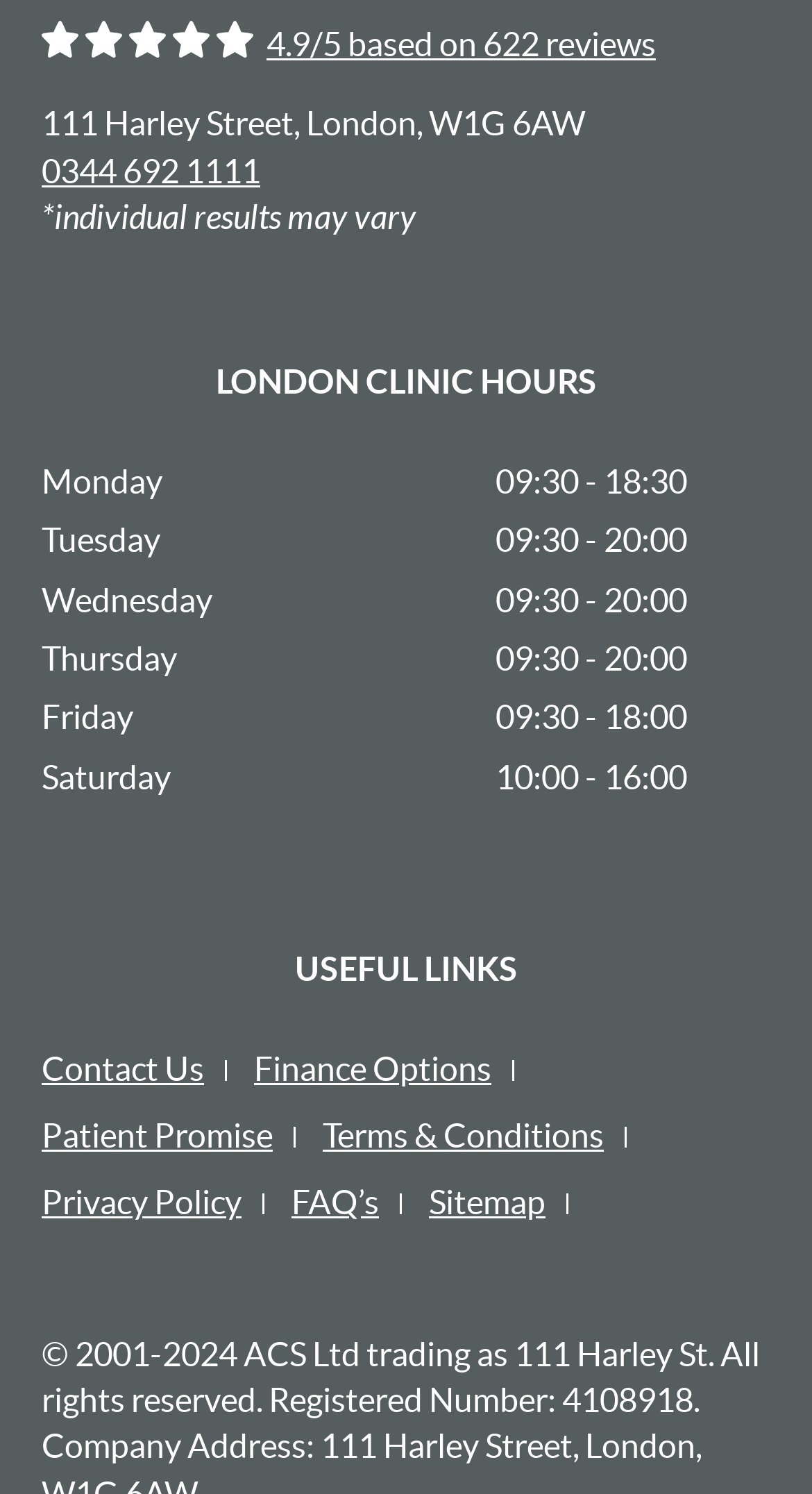Pinpoint the bounding box coordinates of the element to be clicked to execute the instruction: "Read the patient promise".

[0.051, 0.747, 0.336, 0.772]